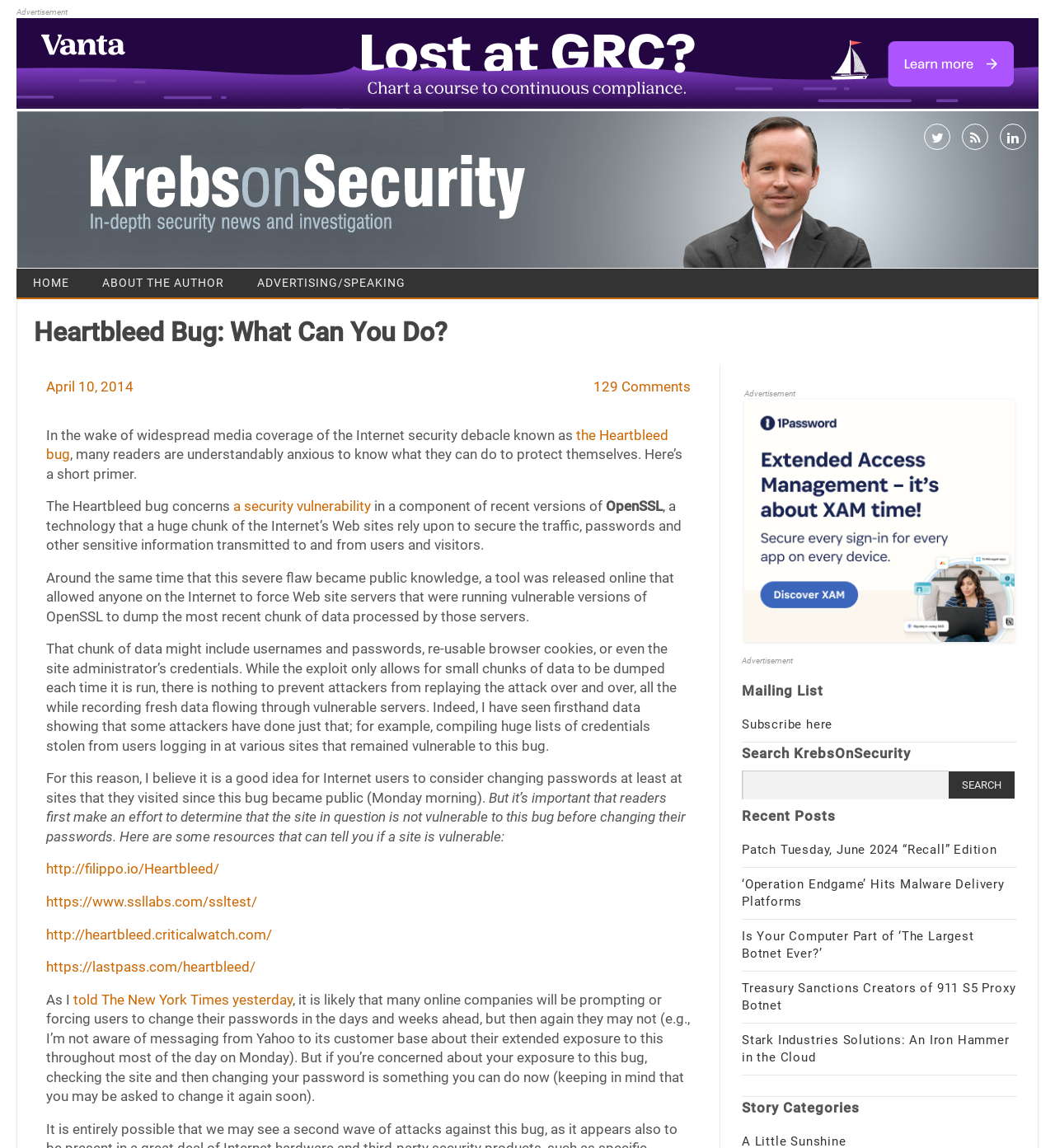How can users check if a site is vulnerable to the Heartbleed bug?
Carefully analyze the image and provide a thorough answer to the question.

Users can check if a site is vulnerable to the Heartbleed bug by using online resources such as http://filippo.io/Heartbleed/, https://www.ssllabs.com/ssltest/, http://heartbleed.criticalwatch.com/, or https://lastpass.com/heartbleed/.